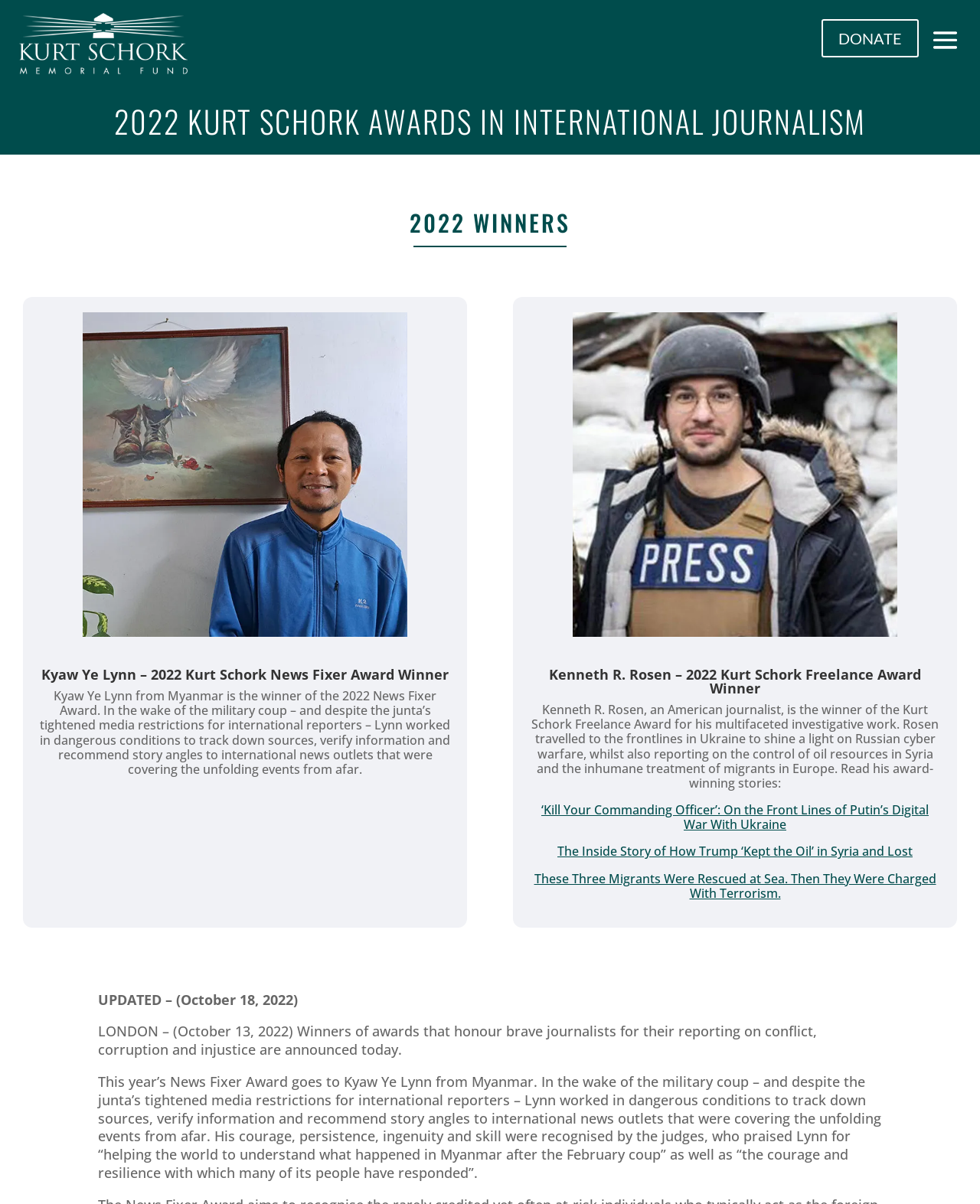What is the date mentioned in the 'UPDATED' section?
Make sure to answer the question with a detailed and comprehensive explanation.

I looked at the StaticText 'UPDATED – (October 18, 2022)' and found the date mentioned.